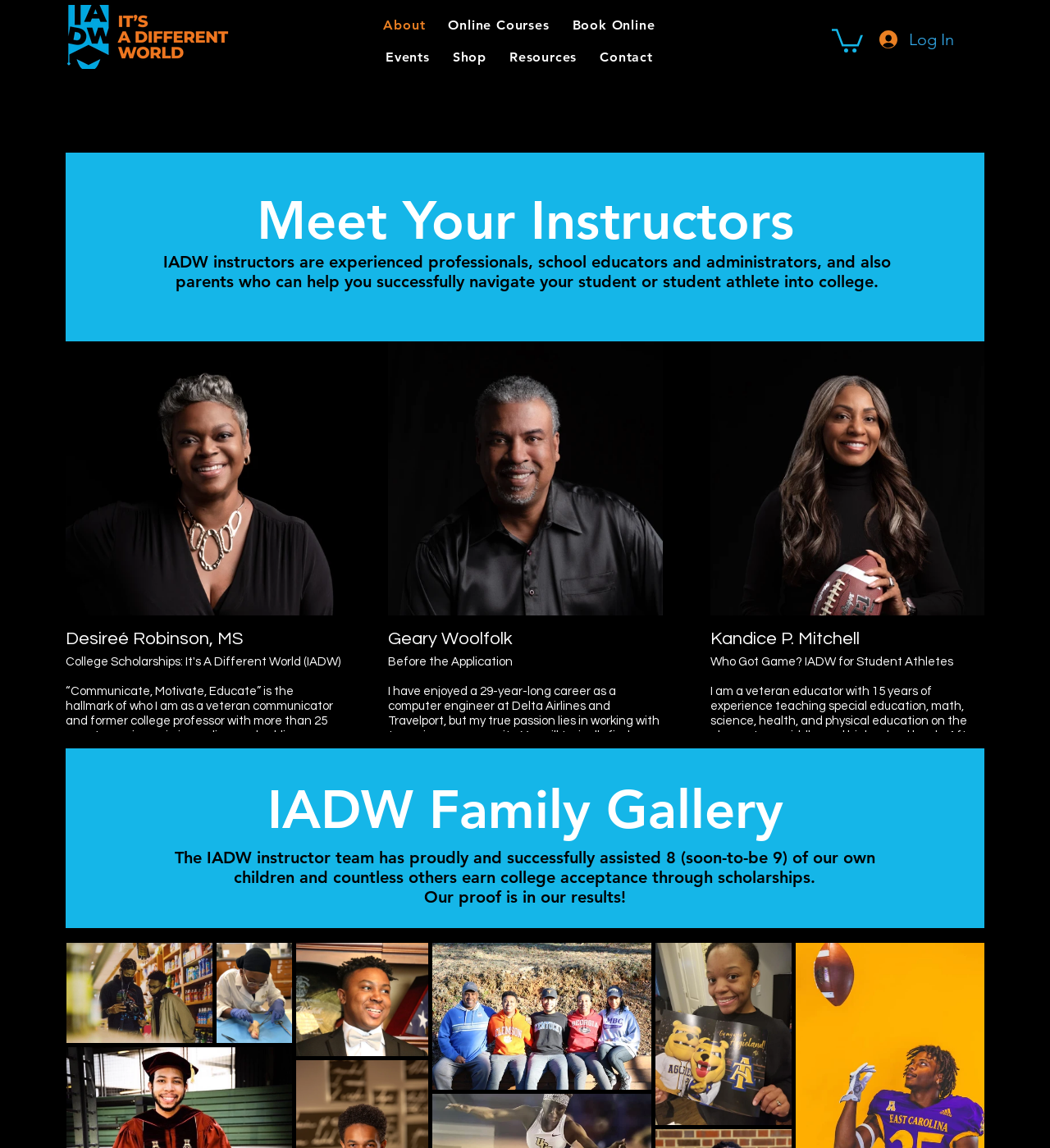Respond with a single word or phrase for the following question: 
What is the name of the instructor with a 29-year-long career as a computer engineer?

Geary Woolfolk